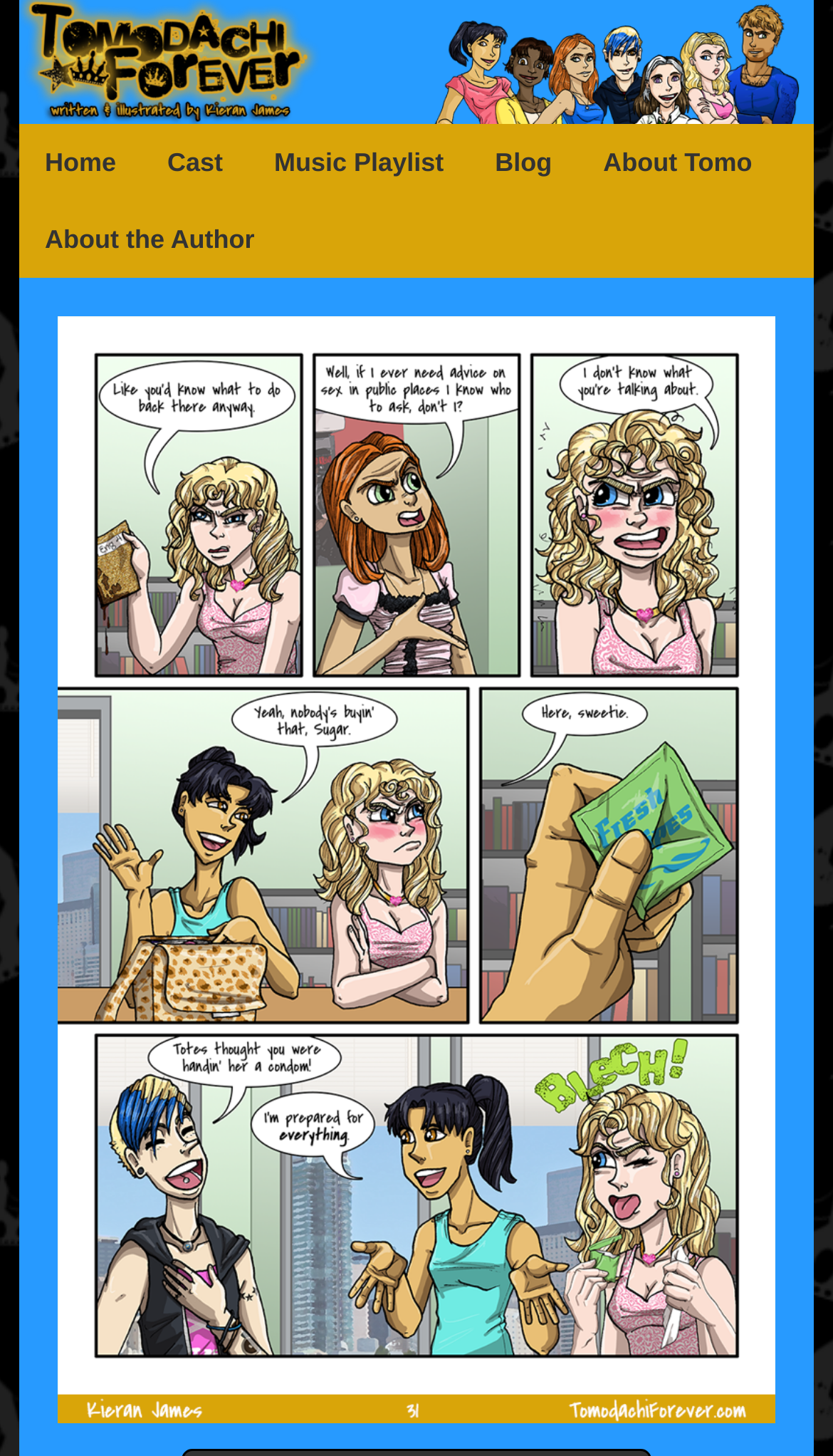What is the layout of the main content area?
Provide a short answer using one word or a brief phrase based on the image.

Table